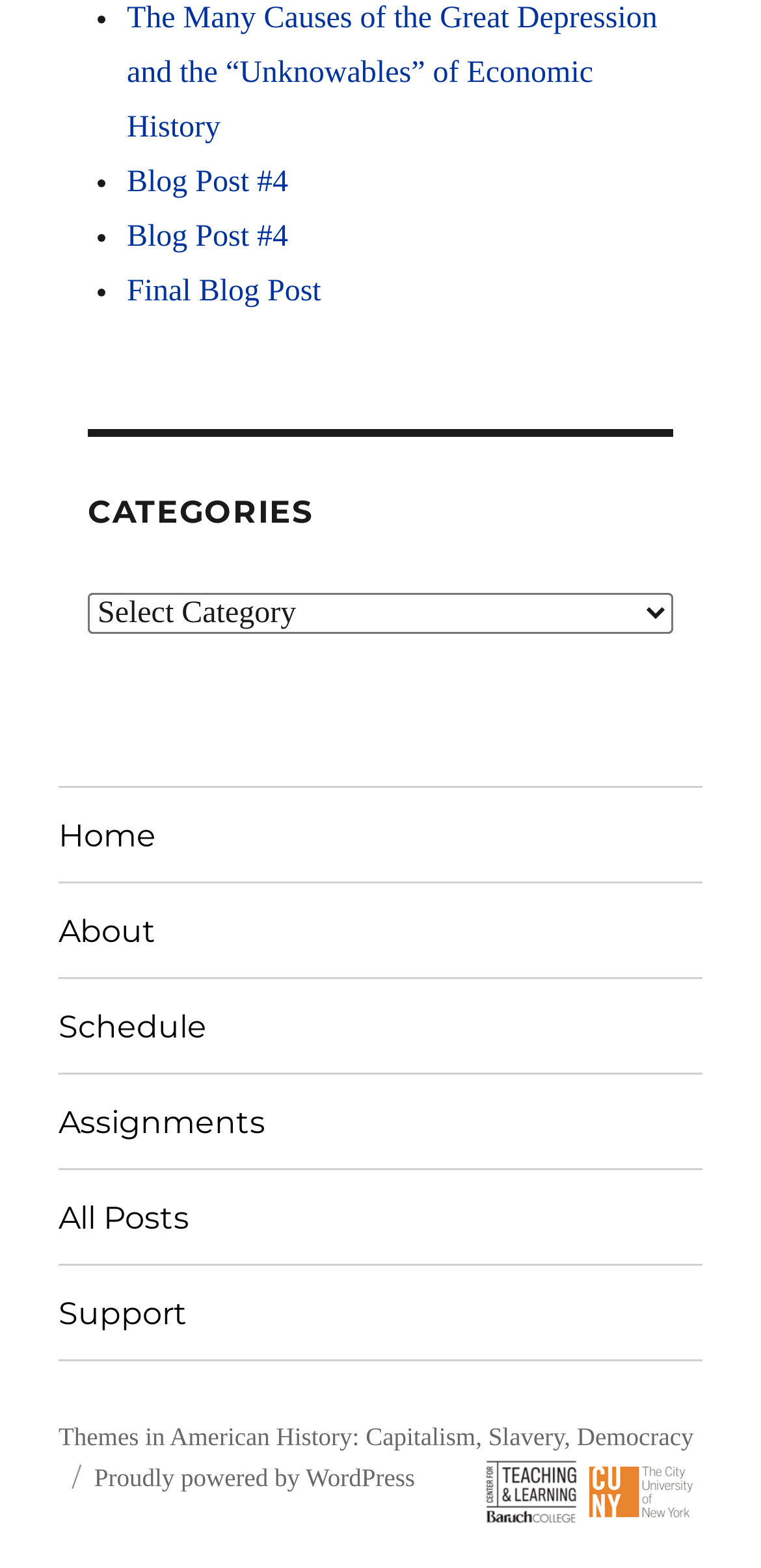Can you provide the bounding box coordinates for the element that should be clicked to implement the instruction: "Click on the 'The Many Causes of the Great Depression and the “Unknowables” of Economic History' link"?

[0.167, 0.002, 0.864, 0.092]